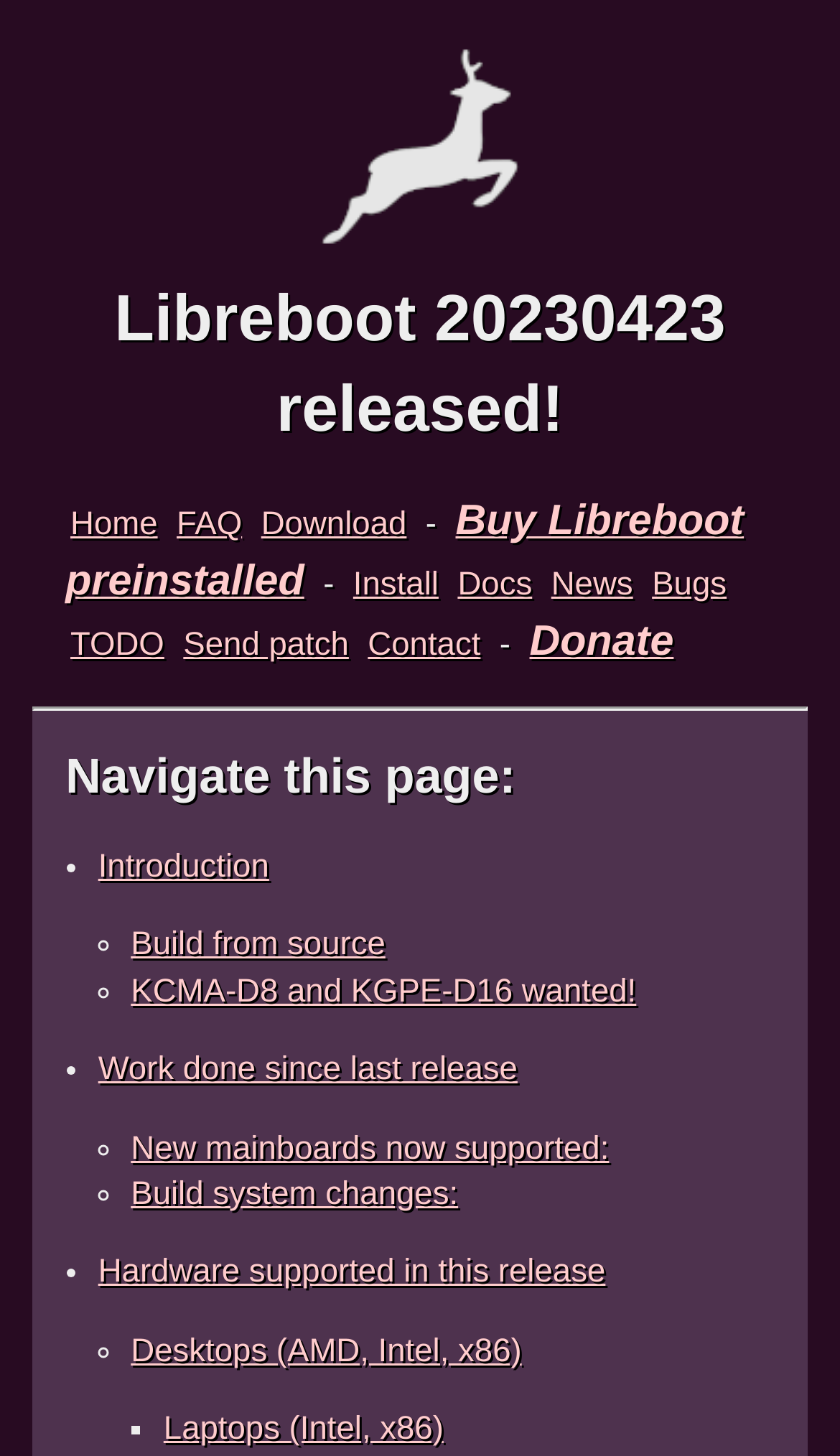Specify the bounding box coordinates of the area that needs to be clicked to achieve the following instruction: "Read the Introduction".

[0.117, 0.583, 0.32, 0.608]